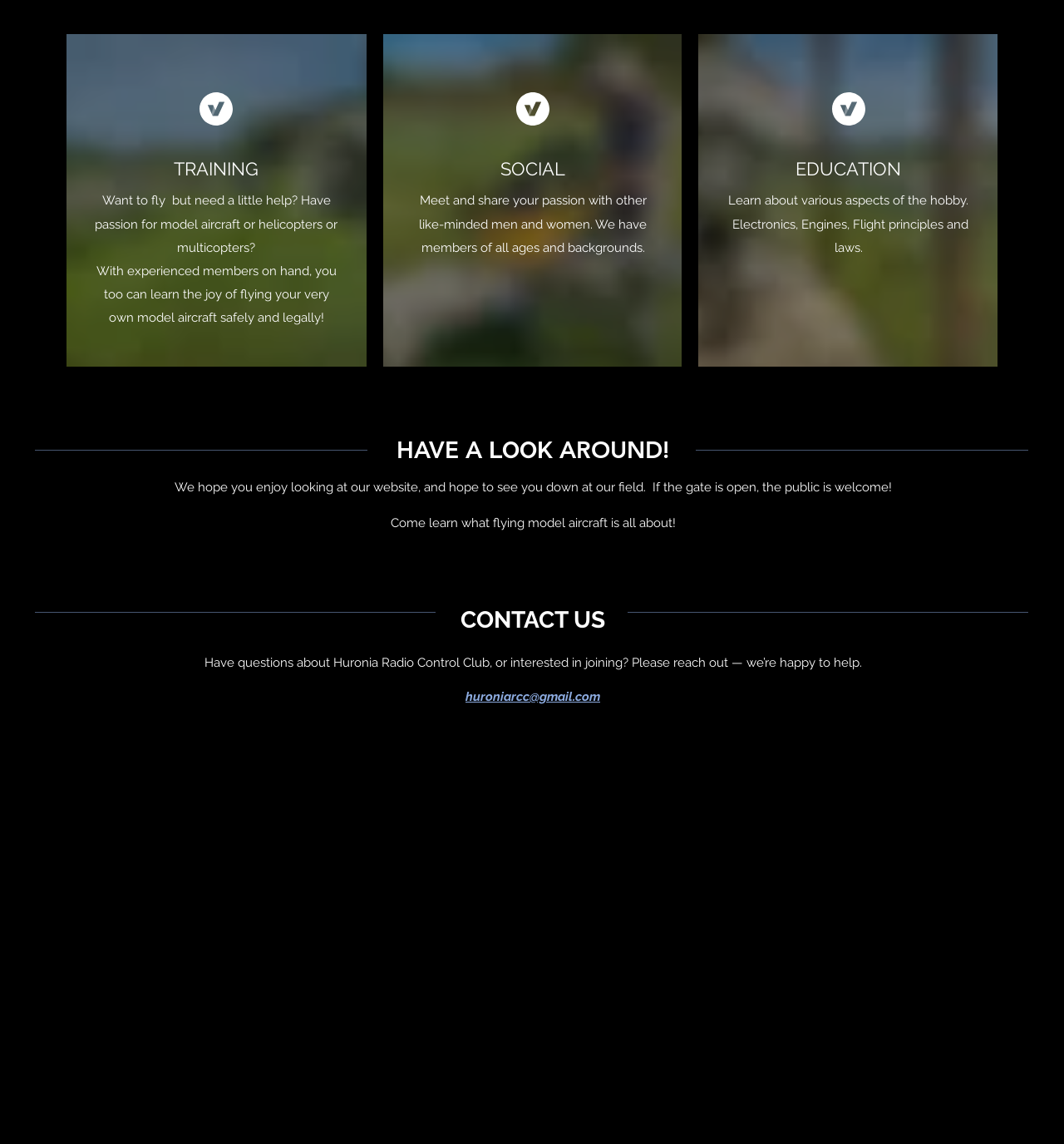What is the main theme of this website? Please answer the question using a single word or phrase based on the image.

Model aircraft